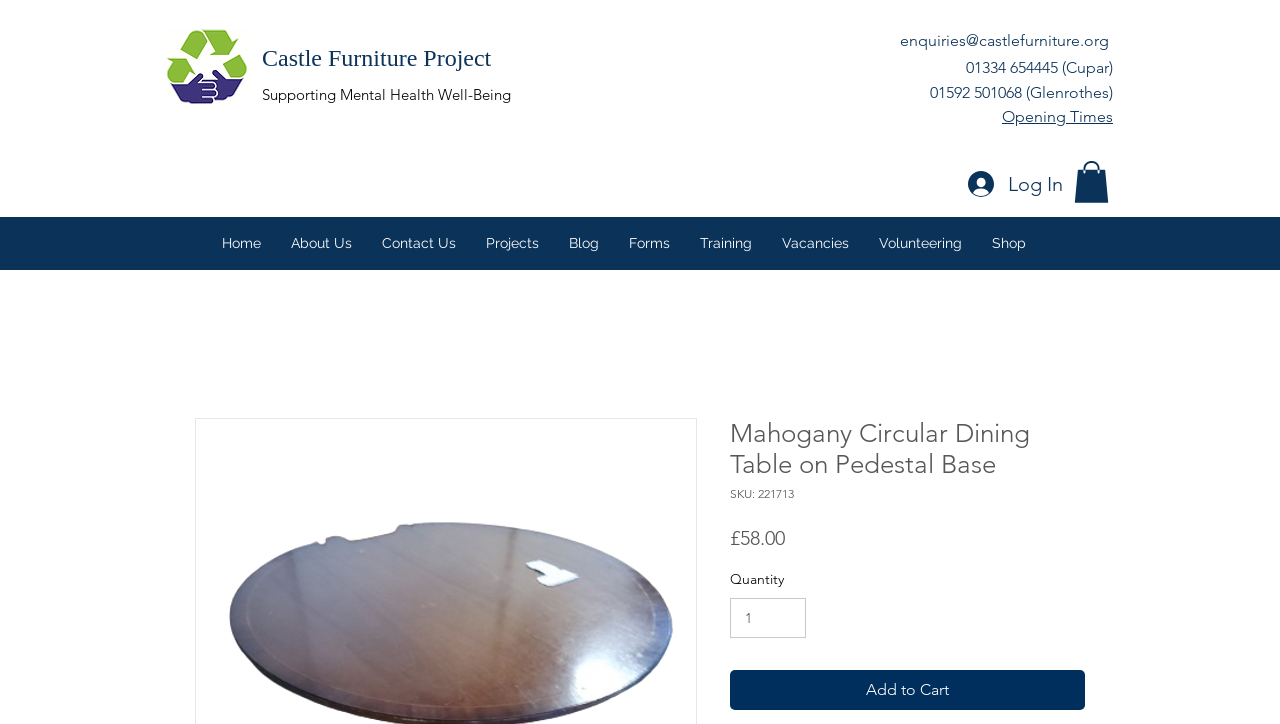Pinpoint the bounding box coordinates of the element you need to click to execute the following instruction: "Click the Castle Furniture Project Logo". The bounding box should be represented by four float numbers between 0 and 1, in the format [left, top, right, bottom].

[0.13, 0.04, 0.194, 0.151]